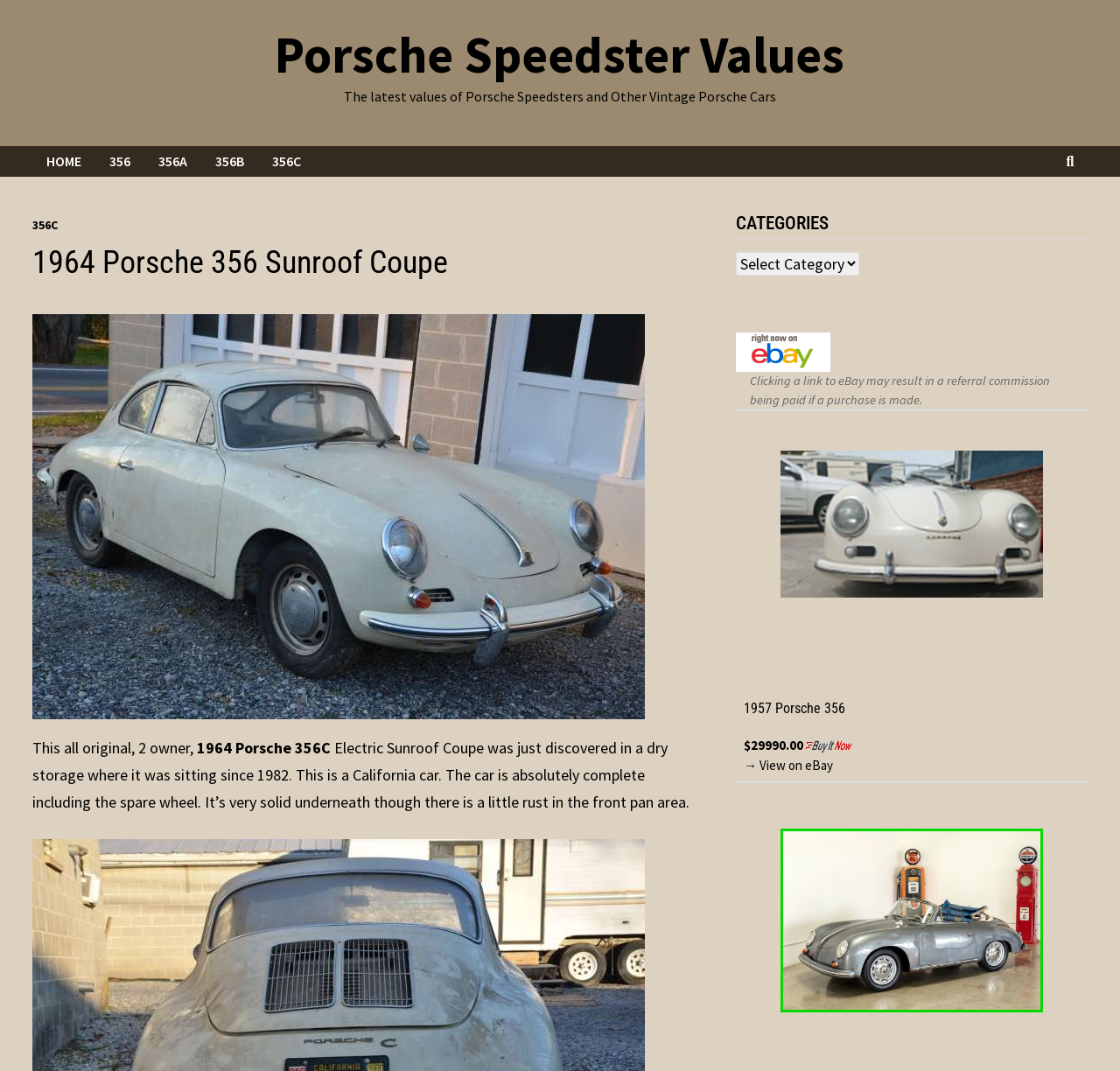Given the element description "356C", identify the bounding box of the corresponding UI element.

[0.029, 0.202, 0.051, 0.217]